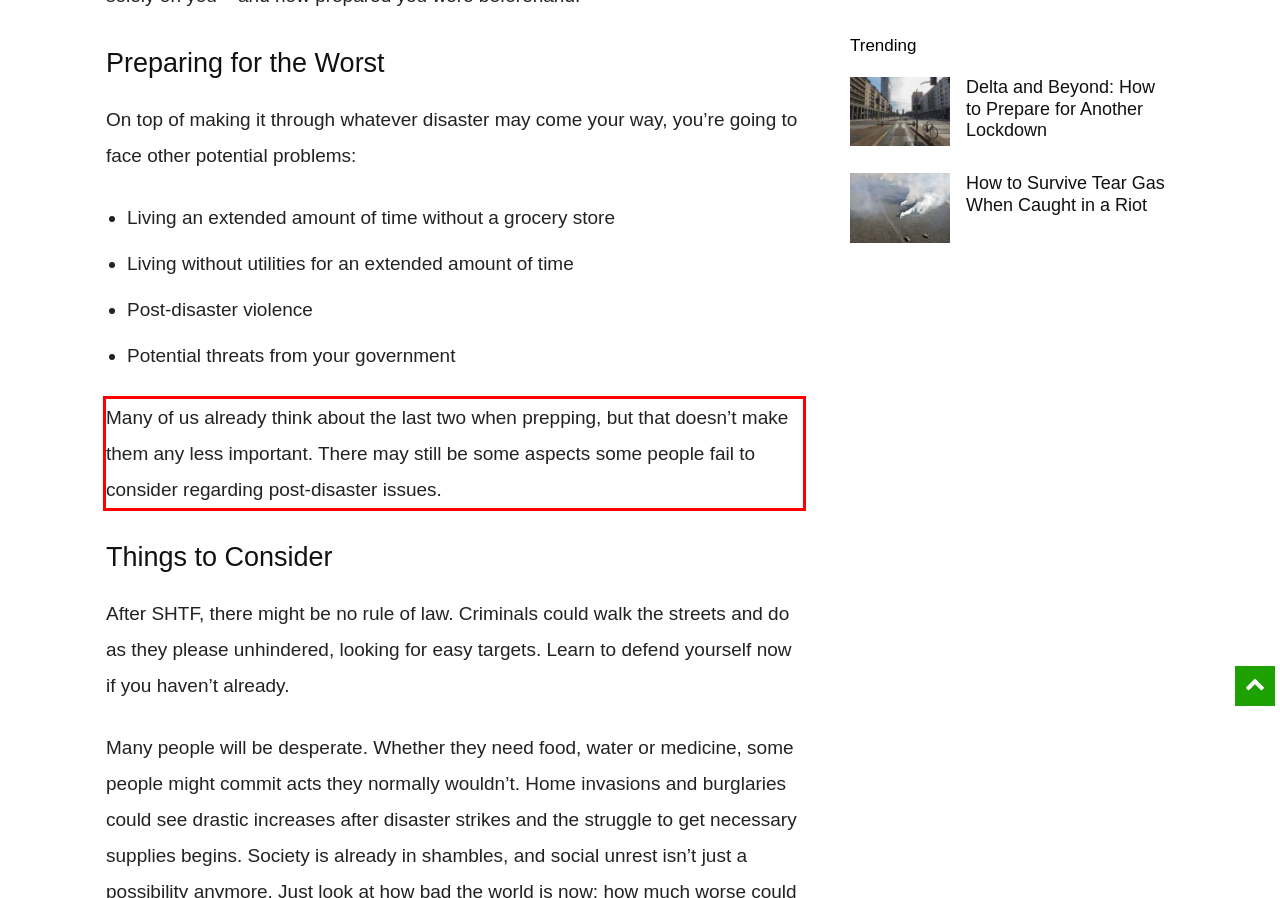Please analyze the screenshot of a webpage and extract the text content within the red bounding box using OCR.

Many of us already think about the last two when prepping, but that doesn’t make them any less important. There may still be some aspects some people fail to consider regarding post-disaster issues.